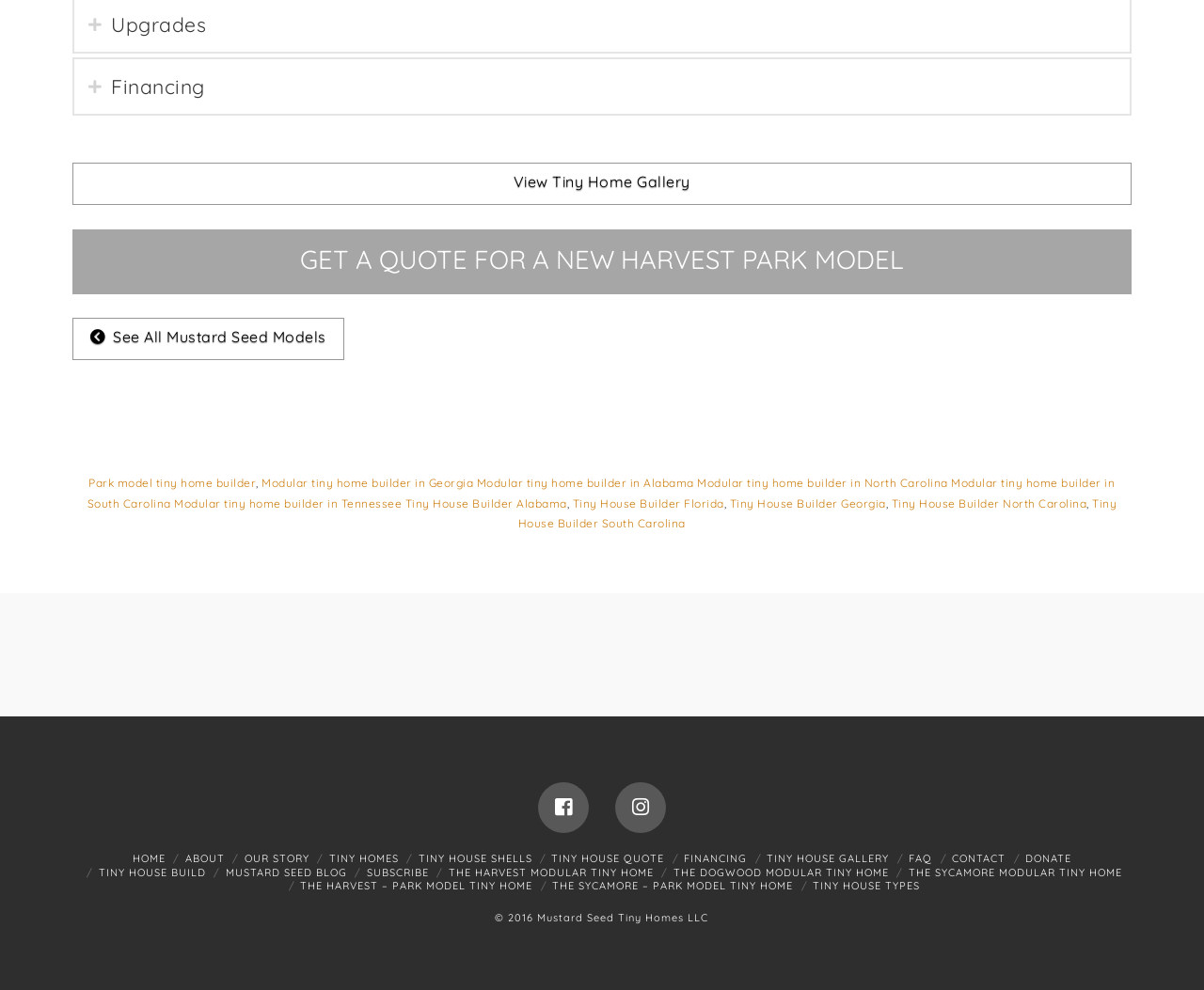What type of homes does this website focus on?
Answer the question using a single word or phrase, according to the image.

Tiny homes